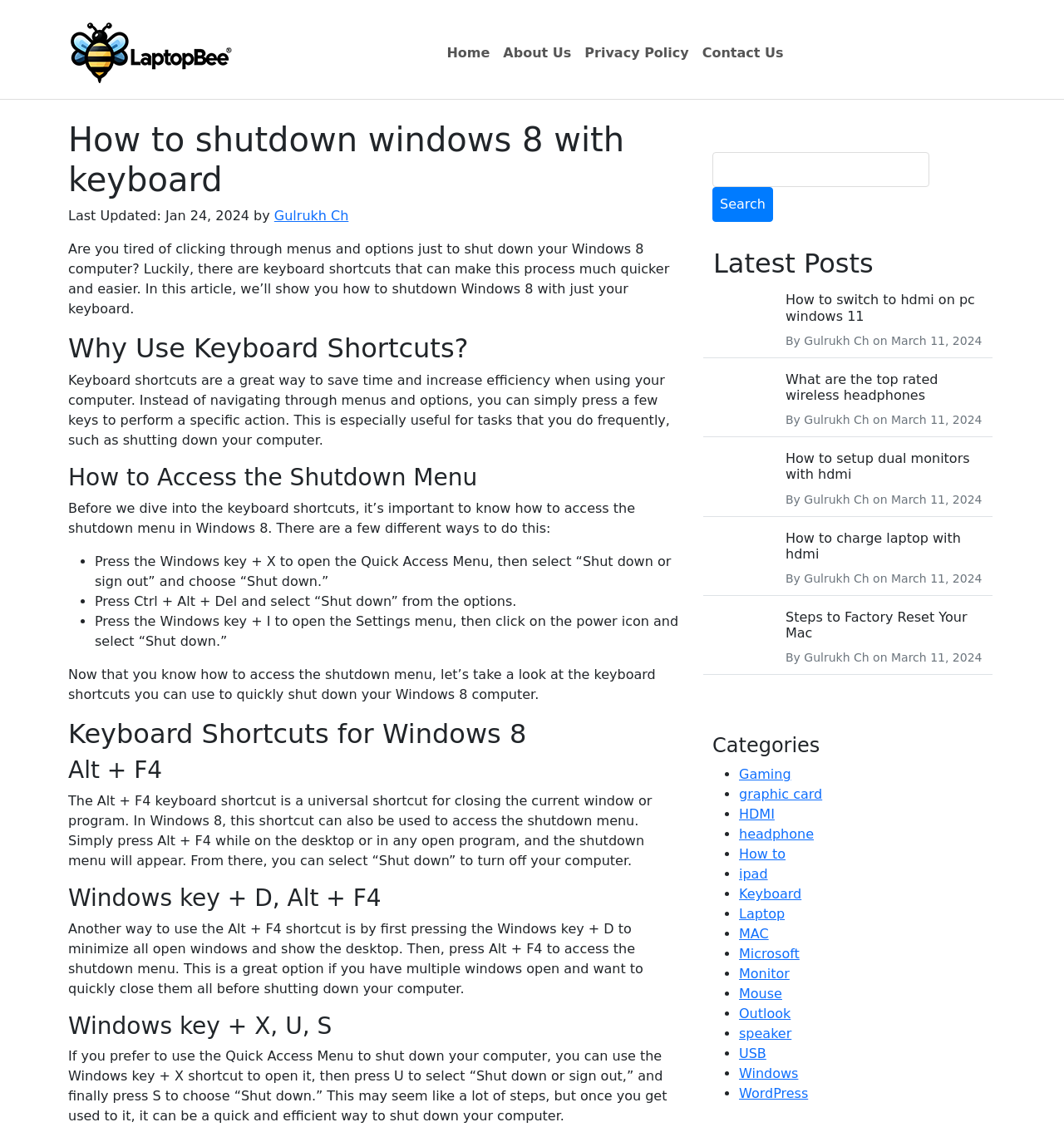Using the provided element description: "parent_node: Search for: name="s"", identify the bounding box coordinates. The coordinates should be four floats between 0 and 1 in the order [left, top, right, bottom].

[0.67, 0.134, 0.873, 0.165]